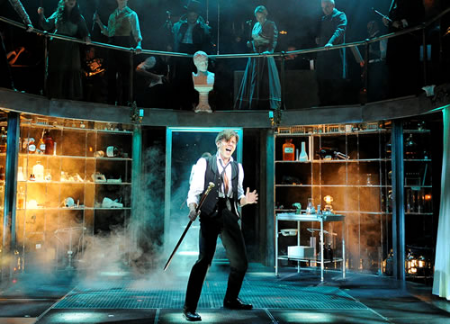What is the setting of the stage?
Look at the image and respond to the question as thoroughly as possible.

The backdrop of the stage reveals detailed elements, including shelves filled with various props and artifacts, which suggests that the setting of the stage is a laboratory or experimental setting, adding to the narrative and atmosphere of the scene.